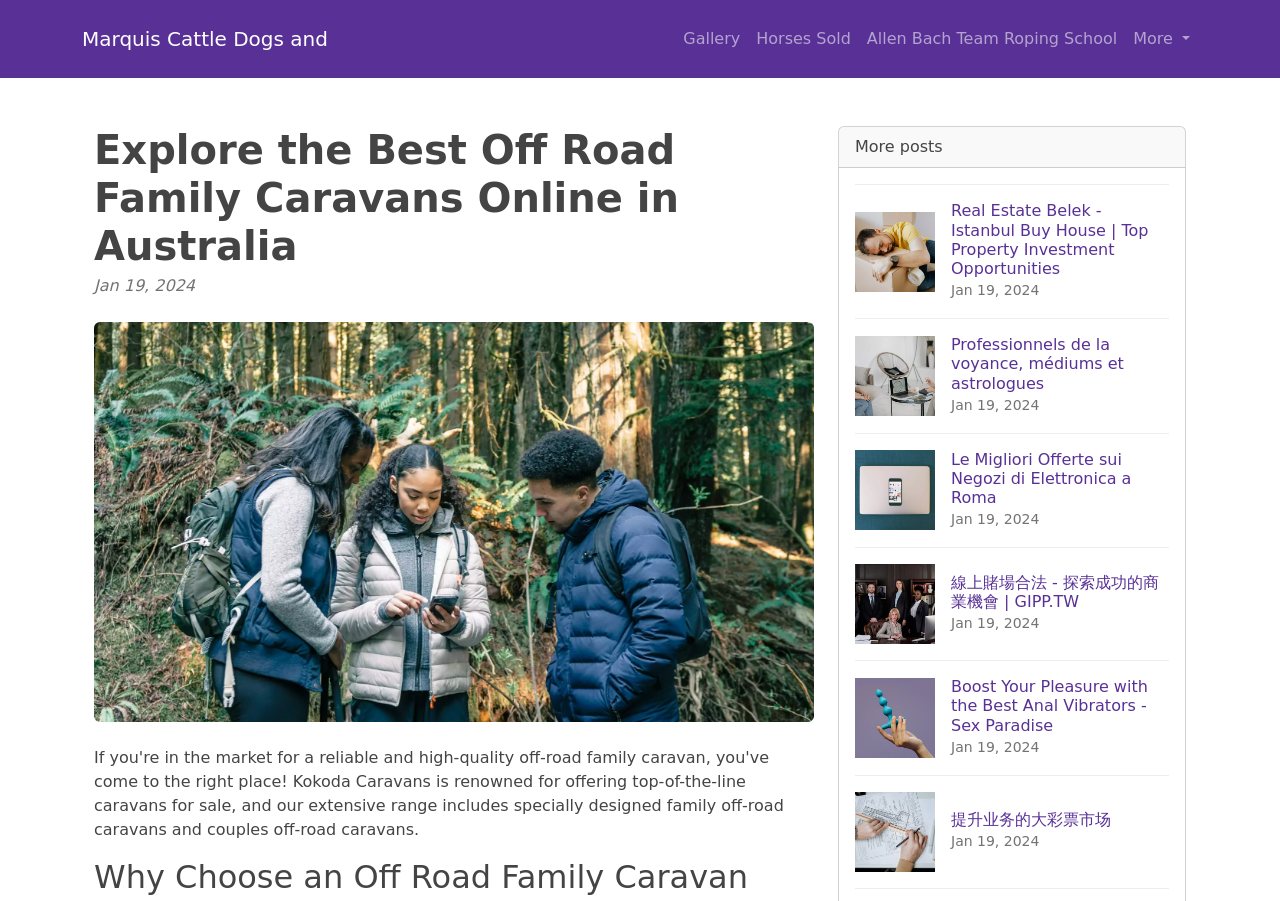Determine the coordinates of the bounding box for the clickable area needed to execute this instruction: "Click on the 'Gallery' link".

[0.528, 0.021, 0.585, 0.066]